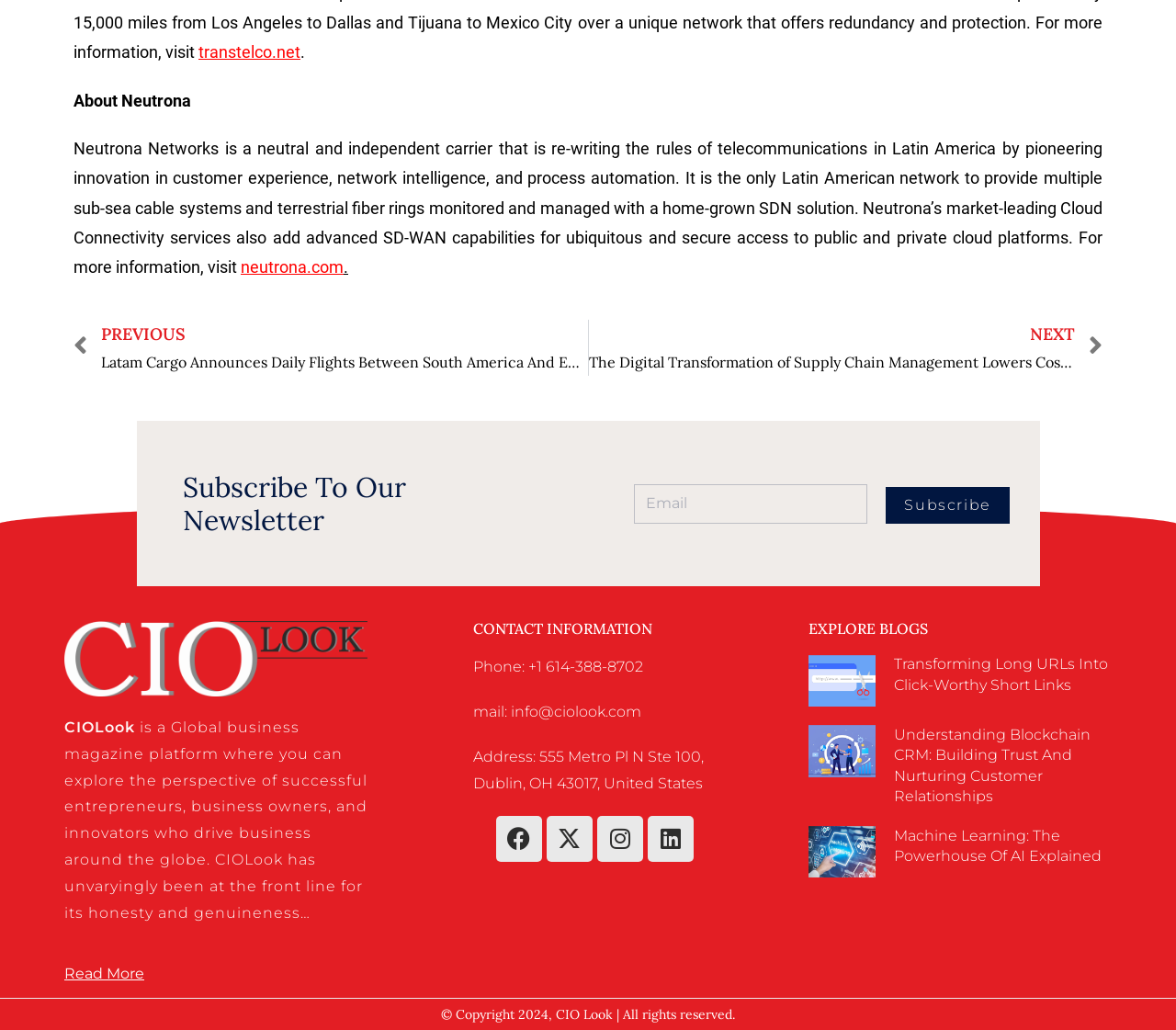Respond to the question below with a single word or phrase:
What is the purpose of the 'Subscribe To Our Newsletter' section?

To subscribe to the newsletter